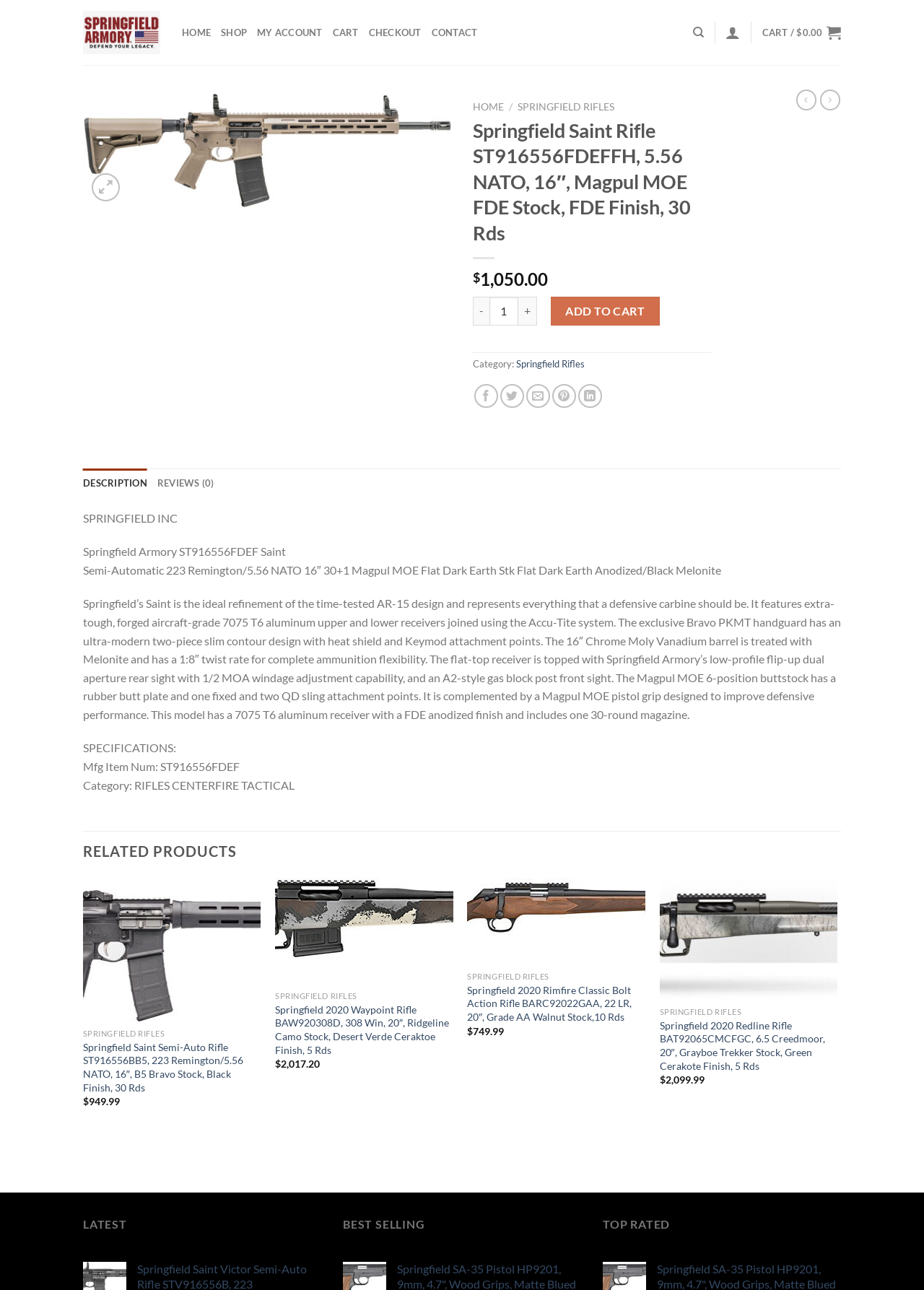Please identify the bounding box coordinates of the area I need to click to accomplish the following instruction: "Add to wishlist of 'Springfield 2020 Waypoint Rifle BAW920308D'".

[0.448, 0.708, 0.479, 0.724]